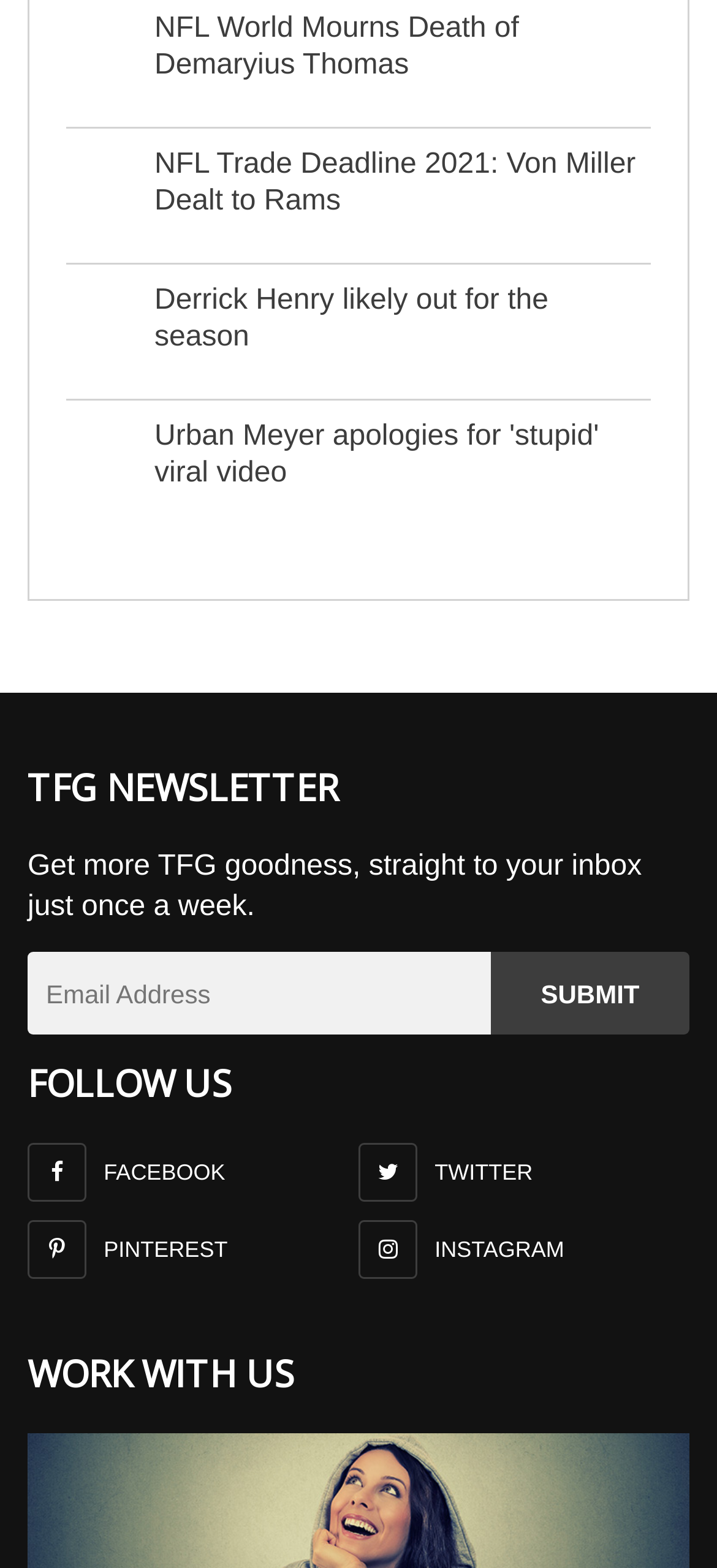Reply to the question with a single word or phrase:
What is the purpose of the textbox?

To input email